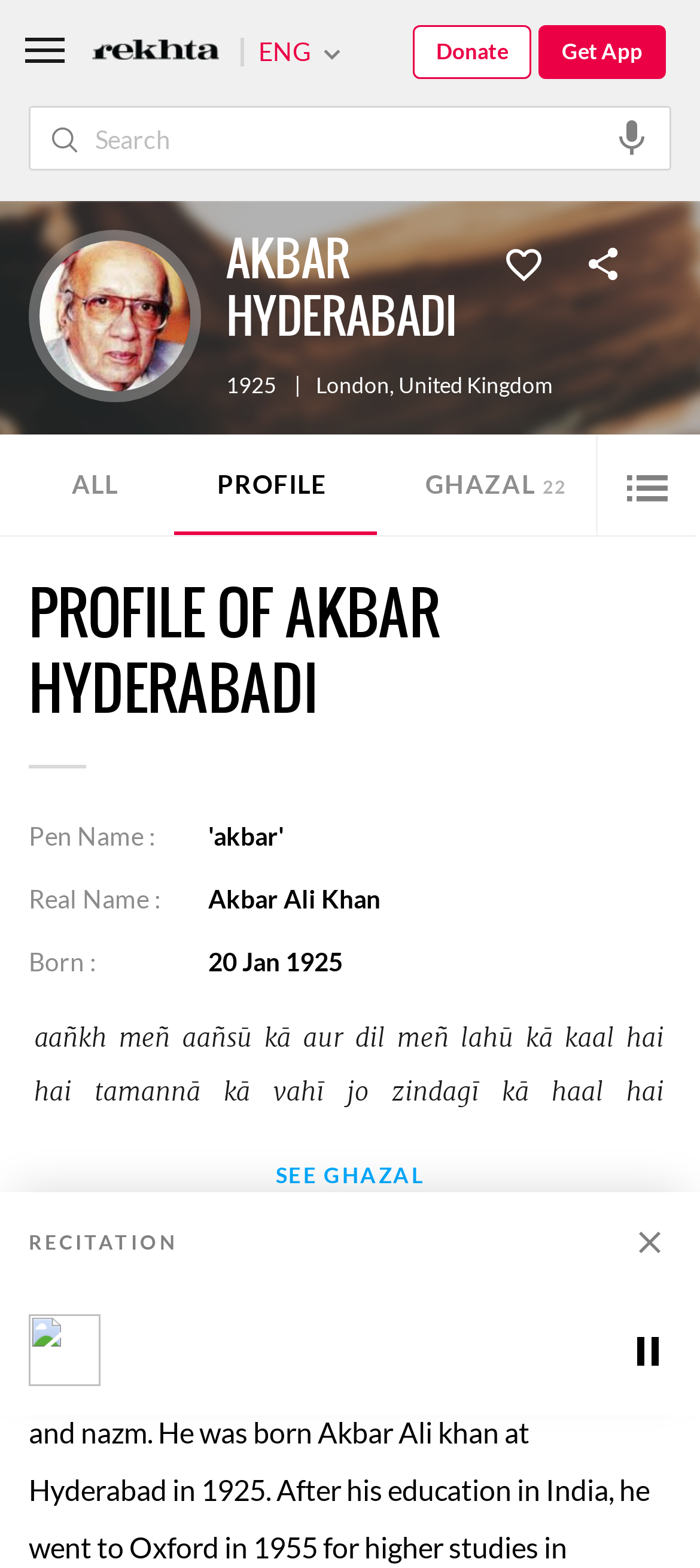Find the bounding box coordinates for the element described here: "parent_node: POETRY aria-label="Logo" title="Logo"".

[0.123, 0.021, 0.323, 0.047]